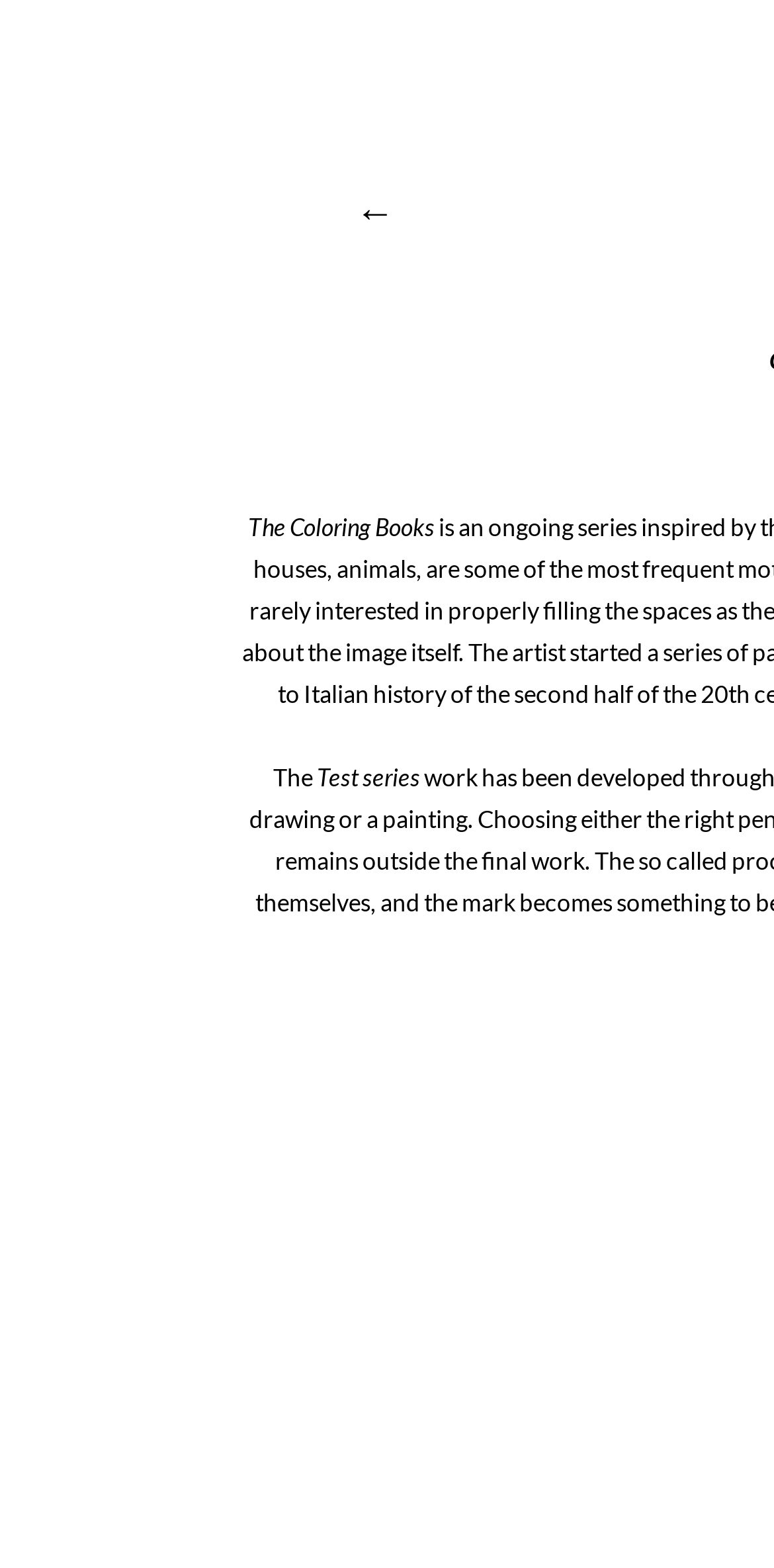Using the webpage screenshot, find the UI element described by ←. Provide the bounding box coordinates in the format (top-left x, top-left y, bottom-right x, bottom-right y), ensuring all values are floating point numbers between 0 and 1.

[0.459, 0.123, 0.51, 0.151]